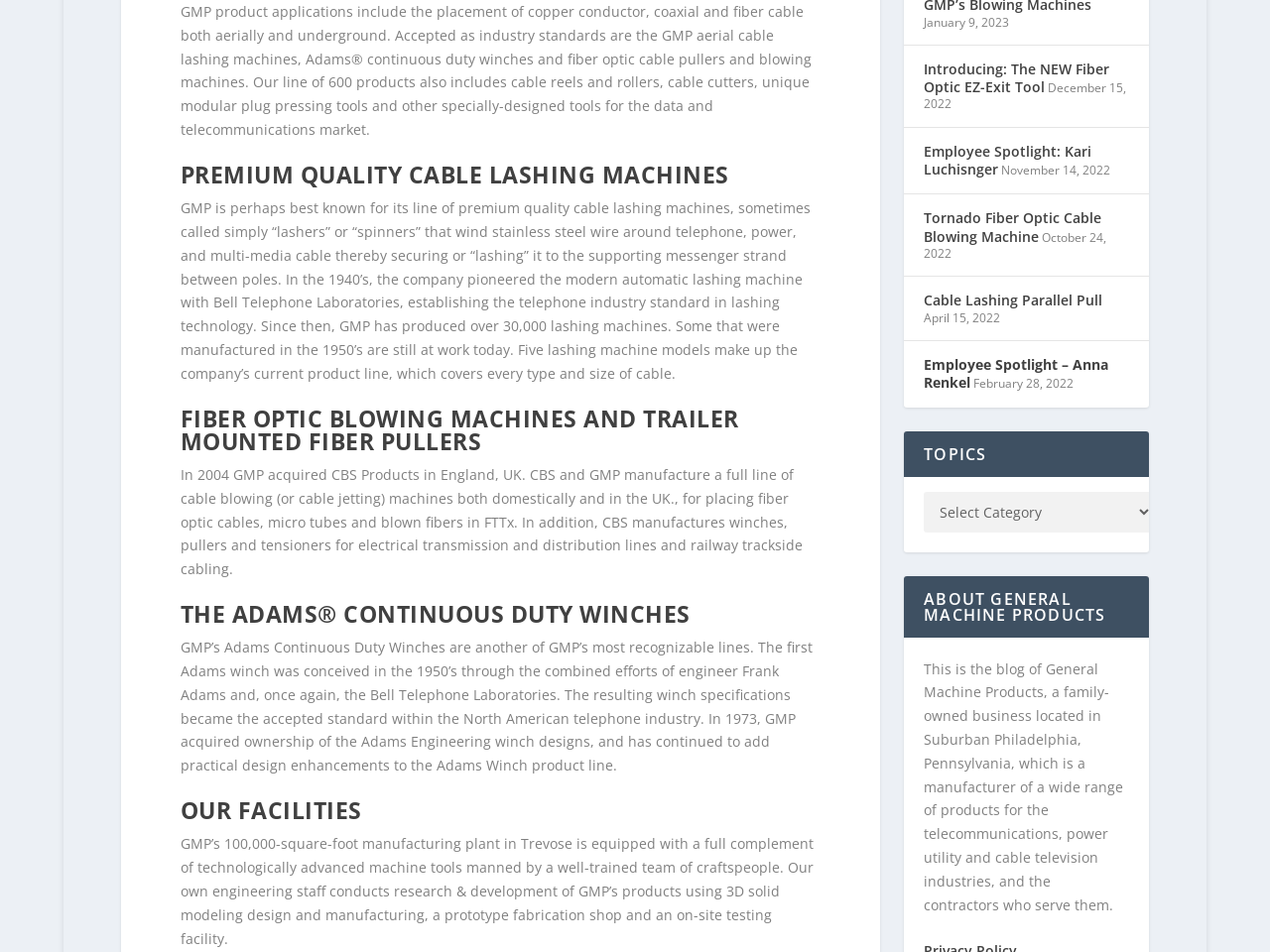Find the bounding box of the web element that fits this description: "Employee Spotlight – Anna Renkel".

[0.727, 0.373, 0.873, 0.412]